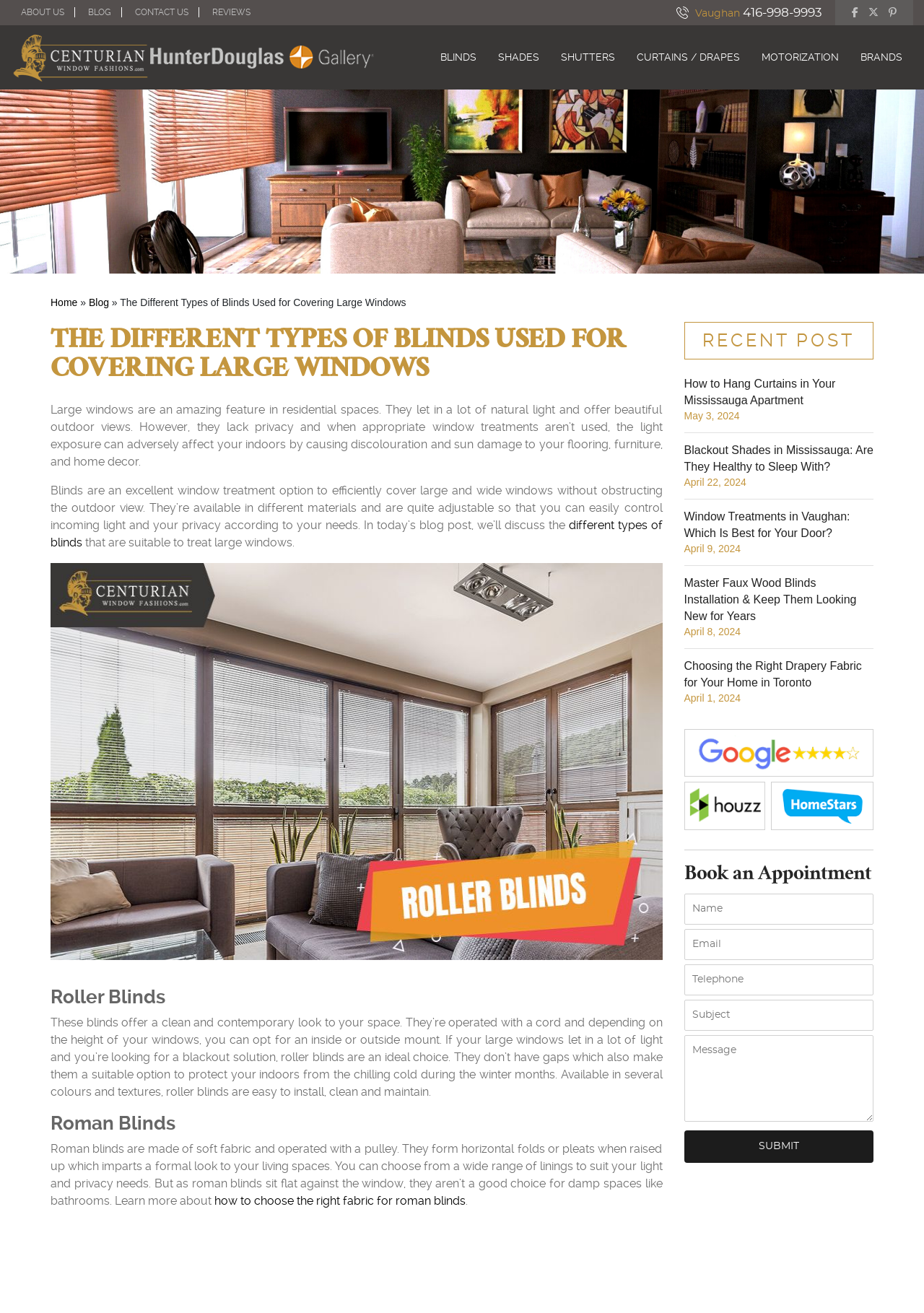Give a detailed account of the webpage's layout and content.

This webpage is about different types of blinds used for covering large windows. At the top, there are several links to navigate to different sections of the website, including "ABOUT US", "BLOG", "CONTACT US", and "REVIEWS". On the right side, there is a section with the company's name "Vaughan" and contact information, including a phone number and social media links.

Below the navigation links, there is a horizontal menu with options like "BLINDS", "SHADES", "SHUTTERS", "CURTAINS / DRAPES", "MOTORIZATION", and "BRANDS". 

The main content of the webpage is divided into sections, each discussing a specific type of blind. The first section is about "THE DIFFERENT TYPES OF BLINDS USED FOR COVERING LARGE WINDOWS", which provides an introduction to the topic. This is followed by a section about "Roller Blinds", which describes their features and benefits. There is also an image of "Roller Blinds Toronto" below this section.

The next section is about "Roman Blinds", which discusses their characteristics and suitability for different spaces. There is a link to learn more about choosing the right fabric for Roman blinds.

On the right side of the webpage, there is a section titled "RECENT POST" with links to several blog posts, including "How to Hang Curtains in Your Mississauga Apartment", "Blackout Shades in Mississauga: Are They Healthy to Sleep With?", and "Window Treatments in Vaughan: Which Is Best for Your Door?". Each post has a date and a brief description.

At the bottom of the webpage, there is a section to "Book an Appointment" with a form to fill out, including fields for name, email, telephone, subject, and message. There is a "SUBMIT" button to complete the form.